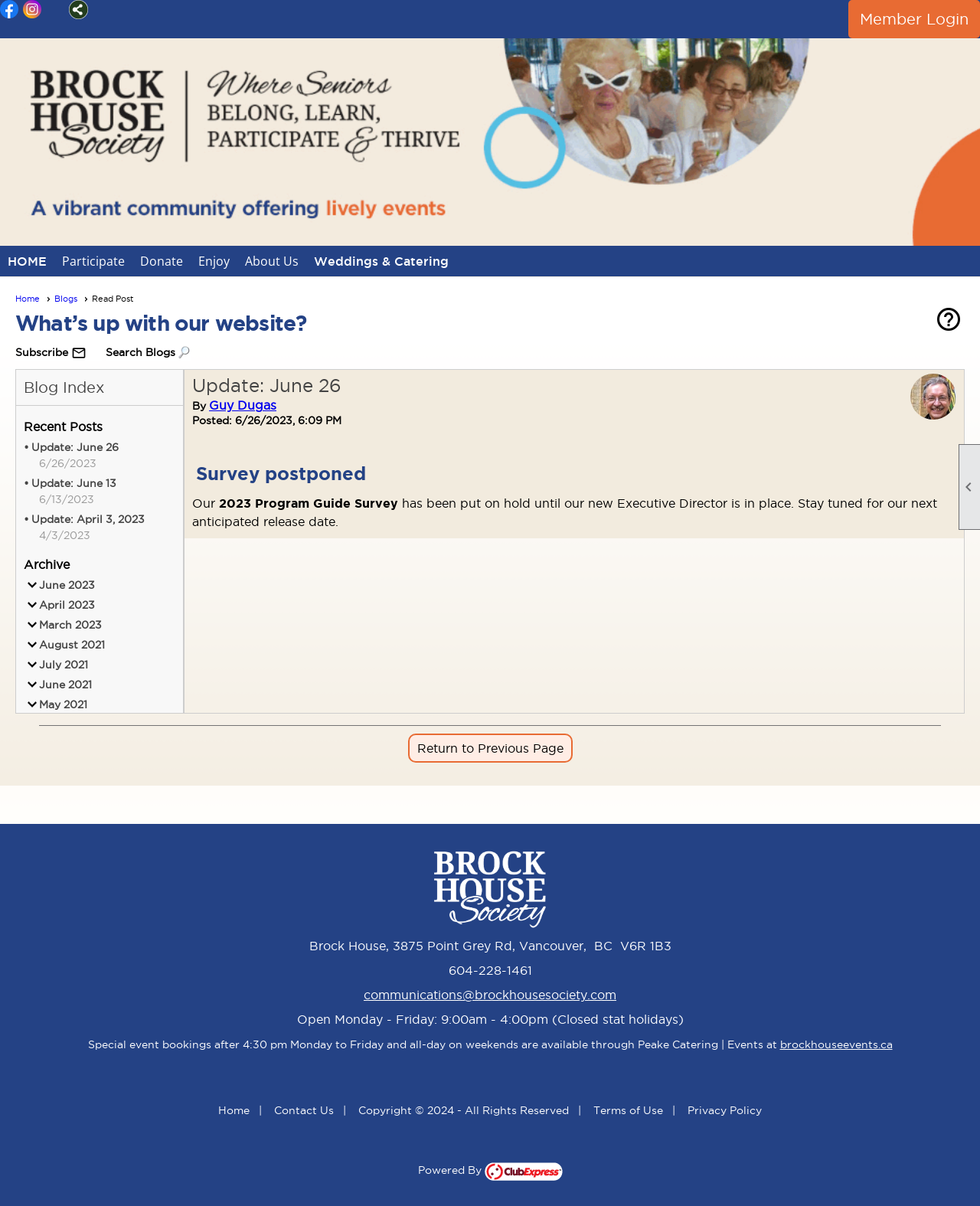Determine the bounding box coordinates of the section to be clicked to follow the instruction: "Open the FibreLux Manuals". The coordinates should be given as four float numbers between 0 and 1, formatted as [left, top, right, bottom].

None